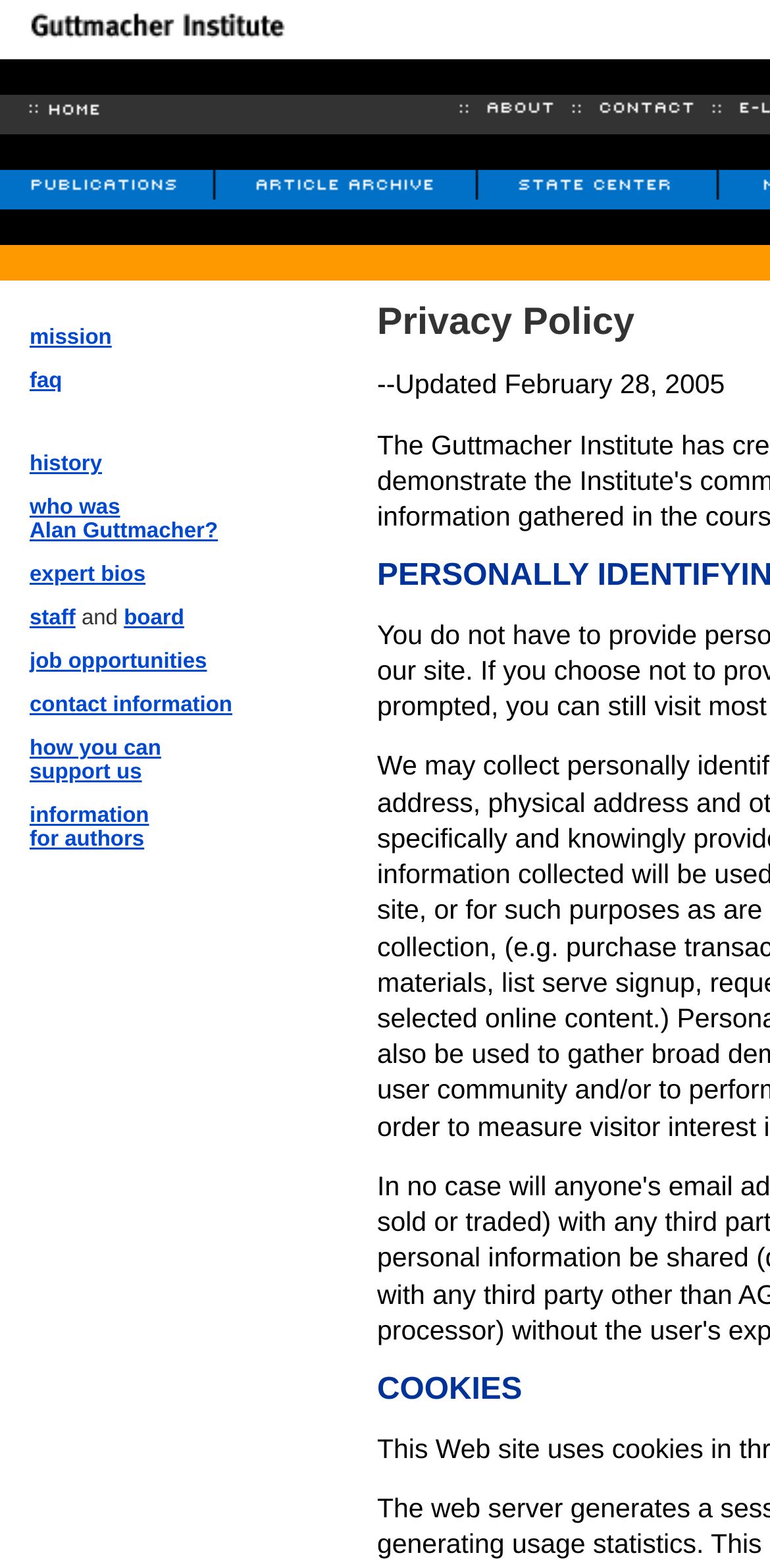Answer the following inquiry with a single word or phrase:
What is the name of the institute?

Alan Guttmacher Institute